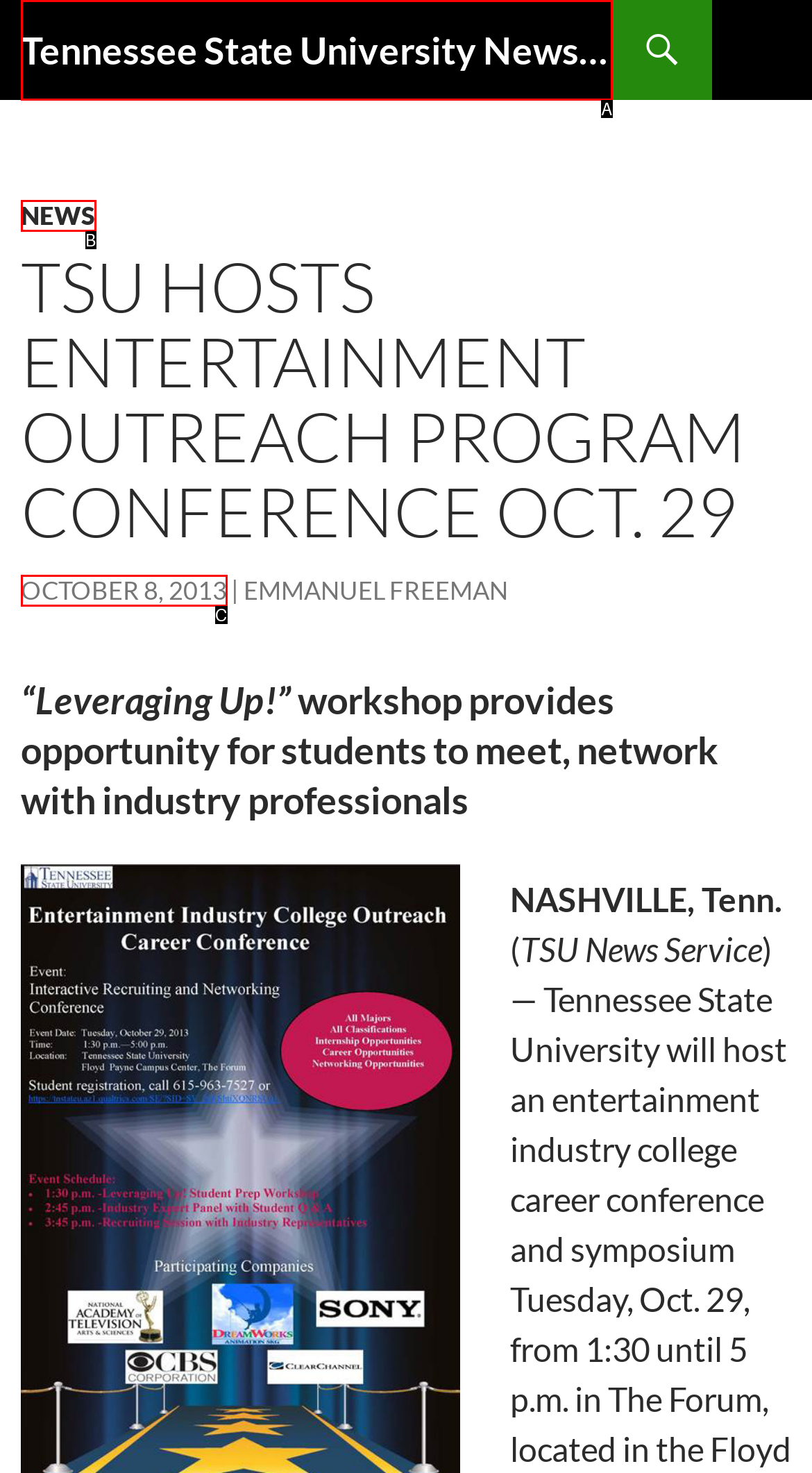Identify the bounding box that corresponds to: October 8, 2013
Respond with the letter of the correct option from the provided choices.

C